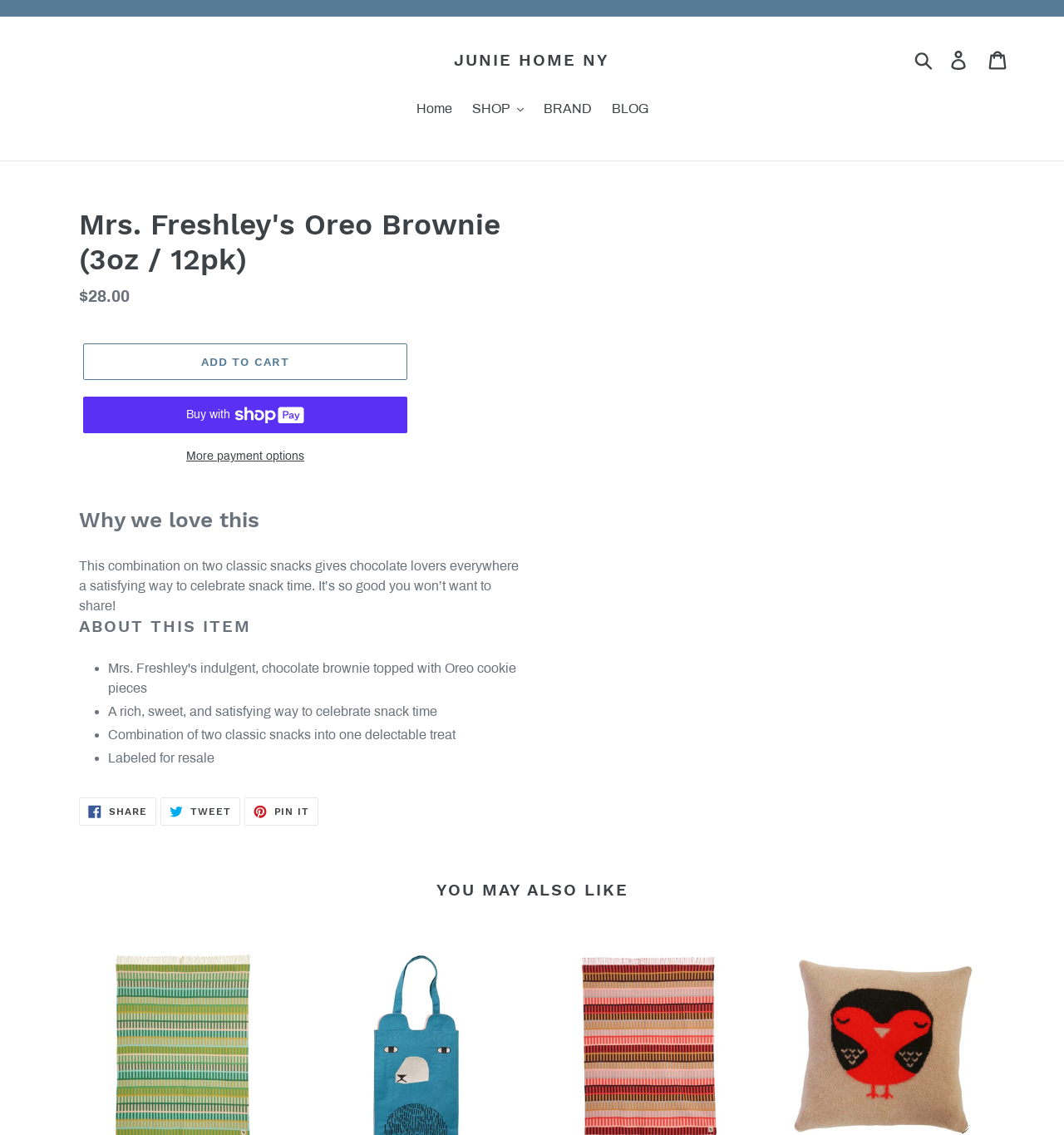Locate the bounding box coordinates of the element I should click to achieve the following instruction: "Check 'Powerful Quotes of Bishop David Oyedepo at Shiloh 2023'".

None